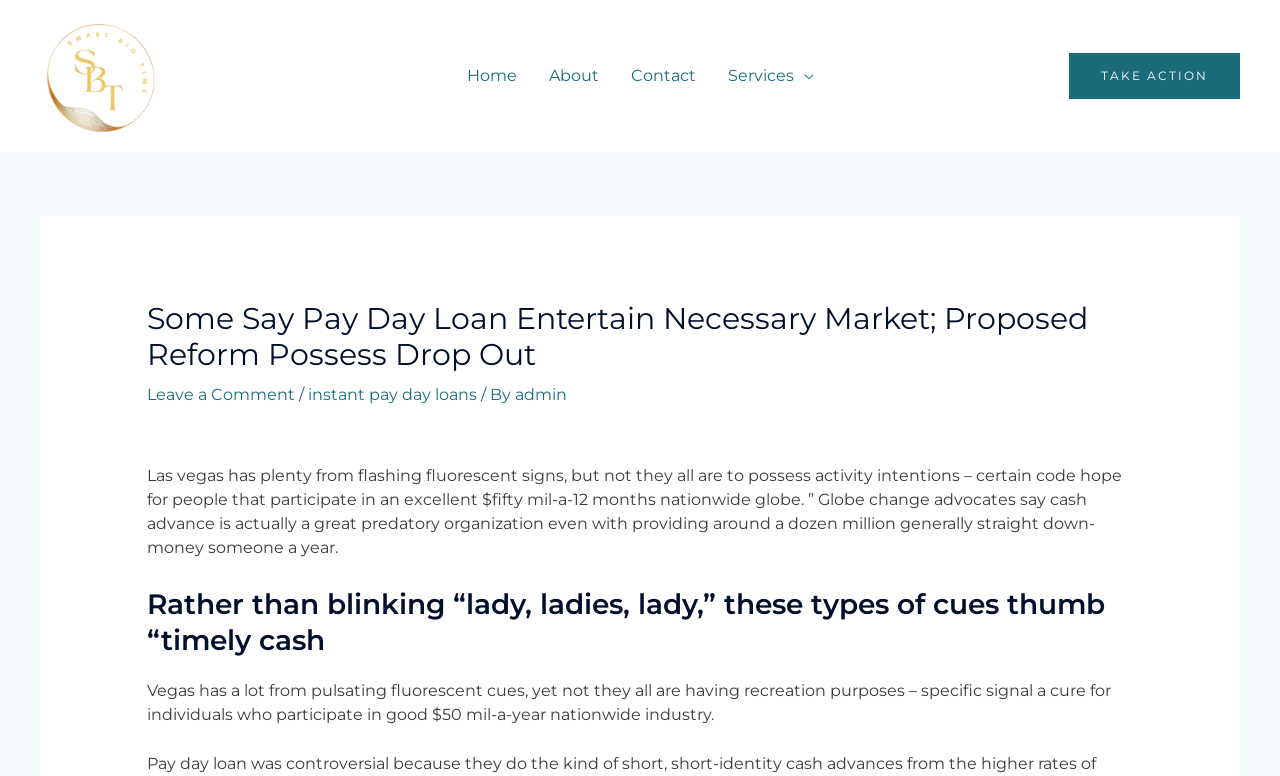What is the title or heading displayed on the webpage?

Some Say Pay Day Loan Entertain Necessary Market; Proposed Reform Possess Drop Out